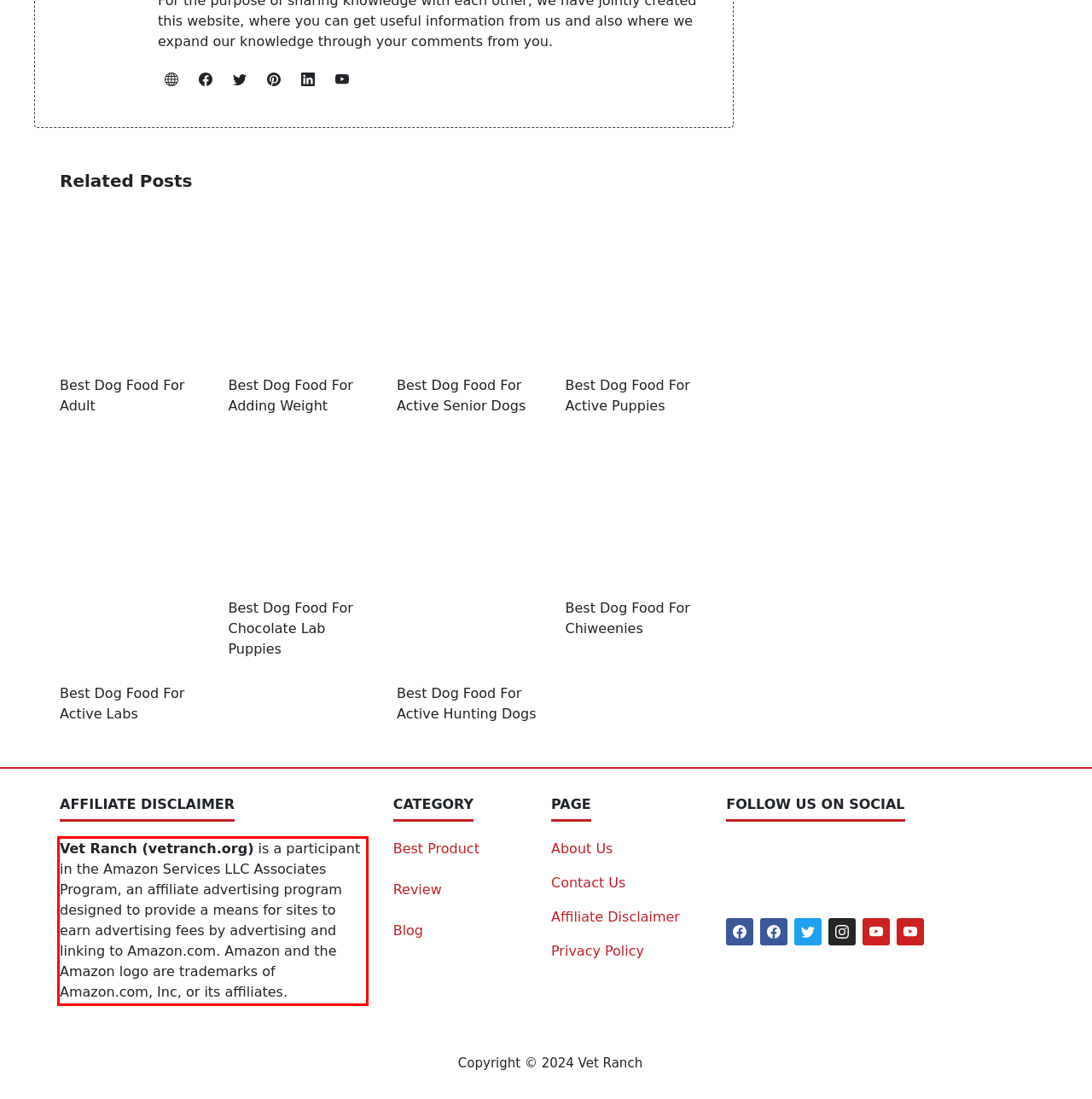Please look at the screenshot provided and find the red bounding box. Extract the text content contained within this bounding box.

Vet Ranch (vetranch.org) is a participant in the Amazon Services LLC Associates Program, an affiliate advertising program designed to provide a means for sites to earn advertising fees by advertising and linking to Amazon.com. Amazon and the Amazon logo are trademarks of Amazon.com, Inc, or its affiliates.